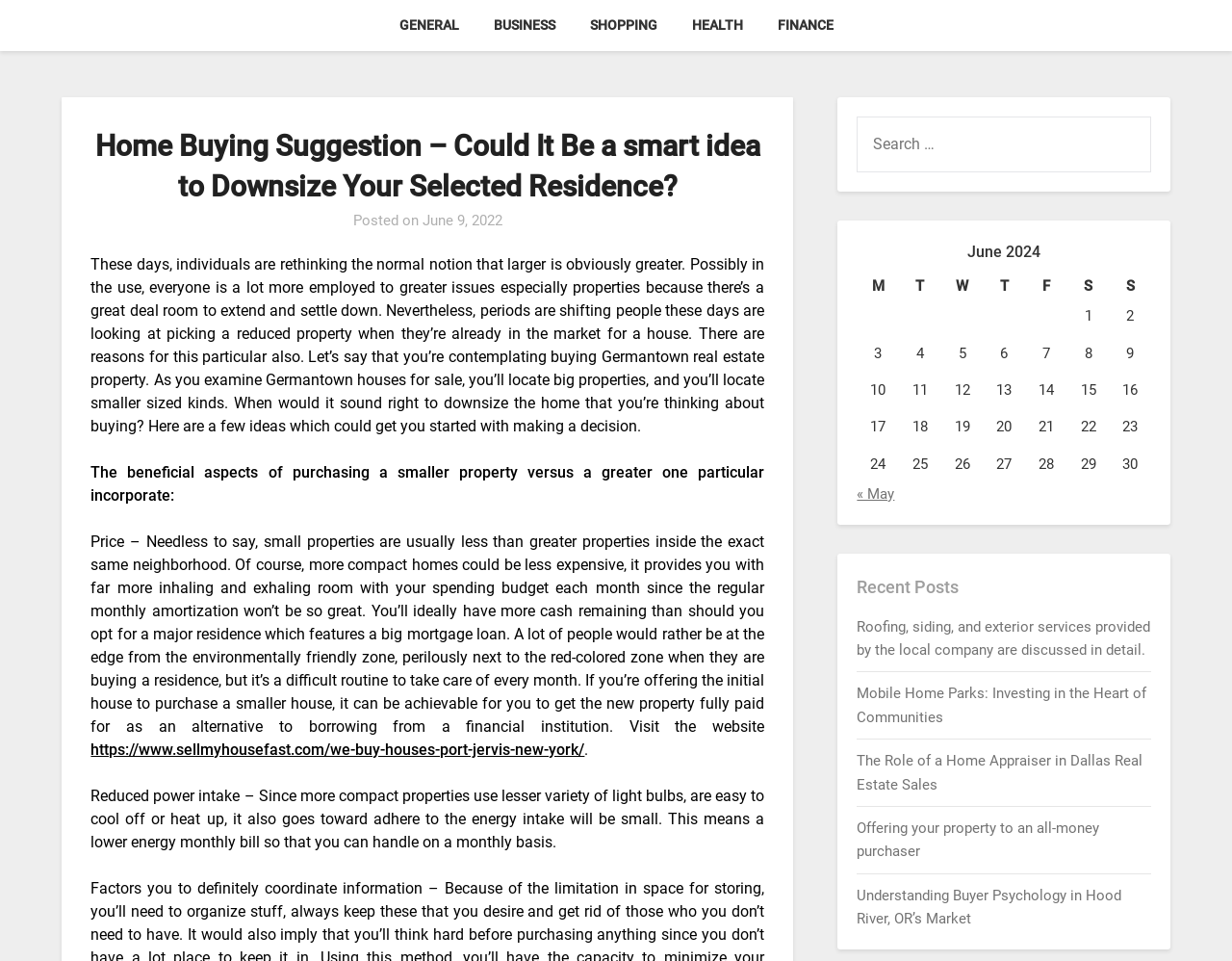Give a full account of the webpage's elements and their arrangement.

This webpage is about home buying suggestions, specifically discussing the idea of downsizing one's residence. At the top, there are five links to different categories: GENERAL, BUSINESS, SHOPPING, HEALTH, and FINANCE. Below these links, there is a header with the title "Home Buying Suggestion – Could It Be a smart idea to Downsize Your Selected Residence?" followed by a subheading "Posted on June 9, 2022".

The main content of the webpage is a long paragraph discussing the benefits of purchasing a smaller property versus a larger one. The text highlights the advantages of downsizing, including lower prices, reduced power consumption, and more breathing room in one's budget. There is also a link to a website that provides more information on selling a house fast.

On the right side of the webpage, there is a search bar with a label "SEARCH FOR:" and a table with a calendar for June 2024. The calendar has seven columns, each representing a day of the week, and four rows, each representing a week in June.

Below the calendar, there are several links to recent posts, including articles about roofing and exterior services, mobile home parks, home appraisers, selling a property to an all-cash buyer, and understanding buyer psychology in a specific market.

Overall, the webpage provides information and resources for individuals considering downsizing their homes, with a focus on the benefits and practicalities of doing so.